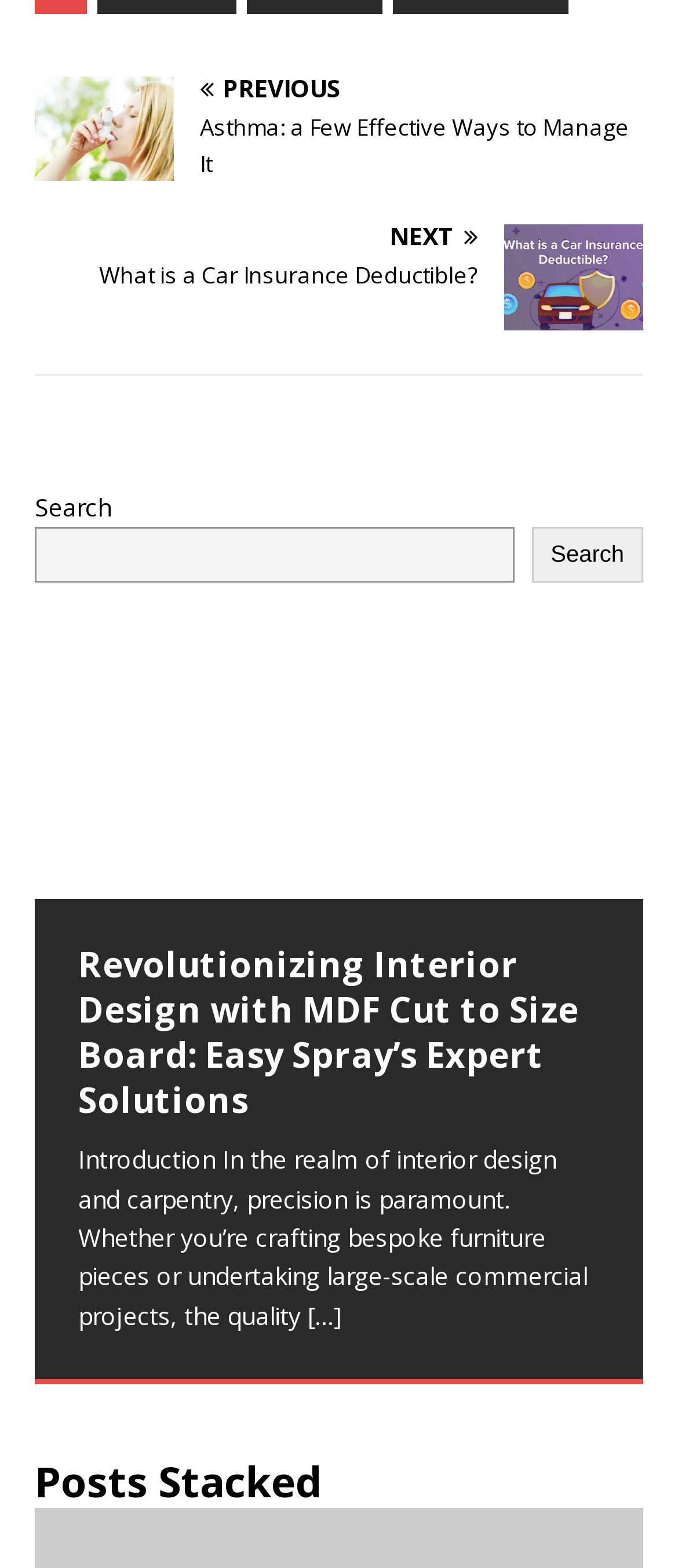Determine the bounding box coordinates of the clickable element to achieve the following action: 'Explore Revolutionizing Interior Design with MDF Cut to Size Board'. Provide the coordinates as four float values between 0 and 1, formatted as [left, top, right, bottom].

[0.115, 0.601, 0.885, 0.717]